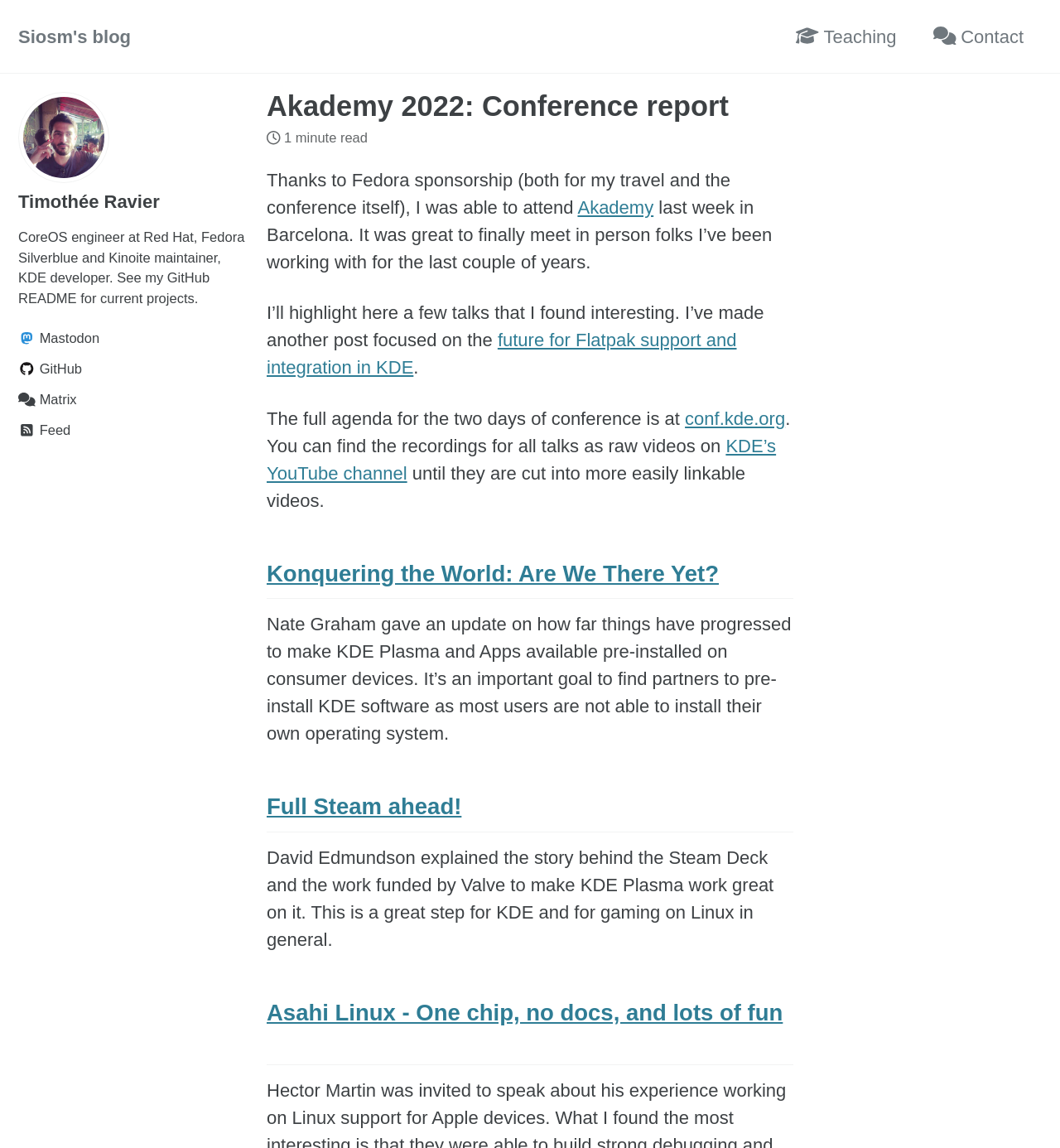Please find and generate the text of the main heading on the webpage.

Akademy 2022: Conference report